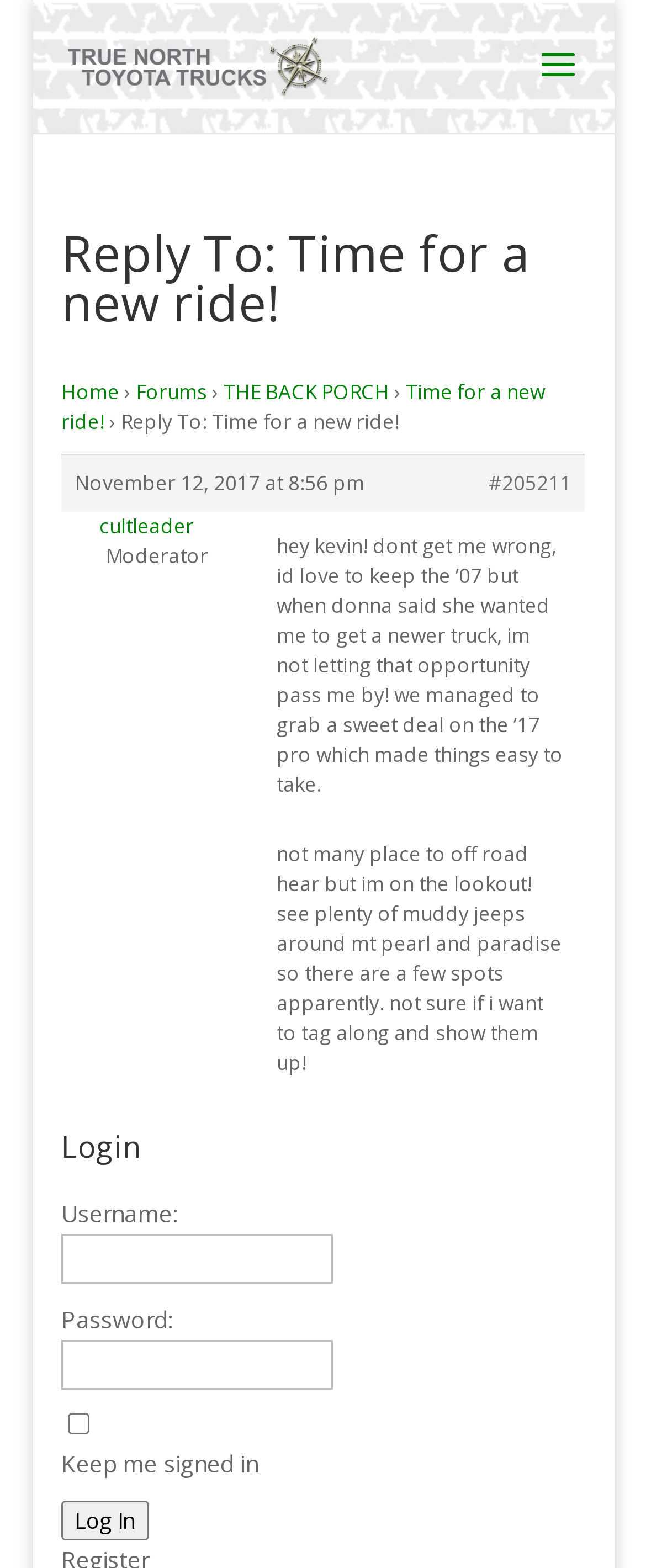Provide a single word or phrase to answer the given question: 
What is the topic of the latest post?

Time for a new ride!